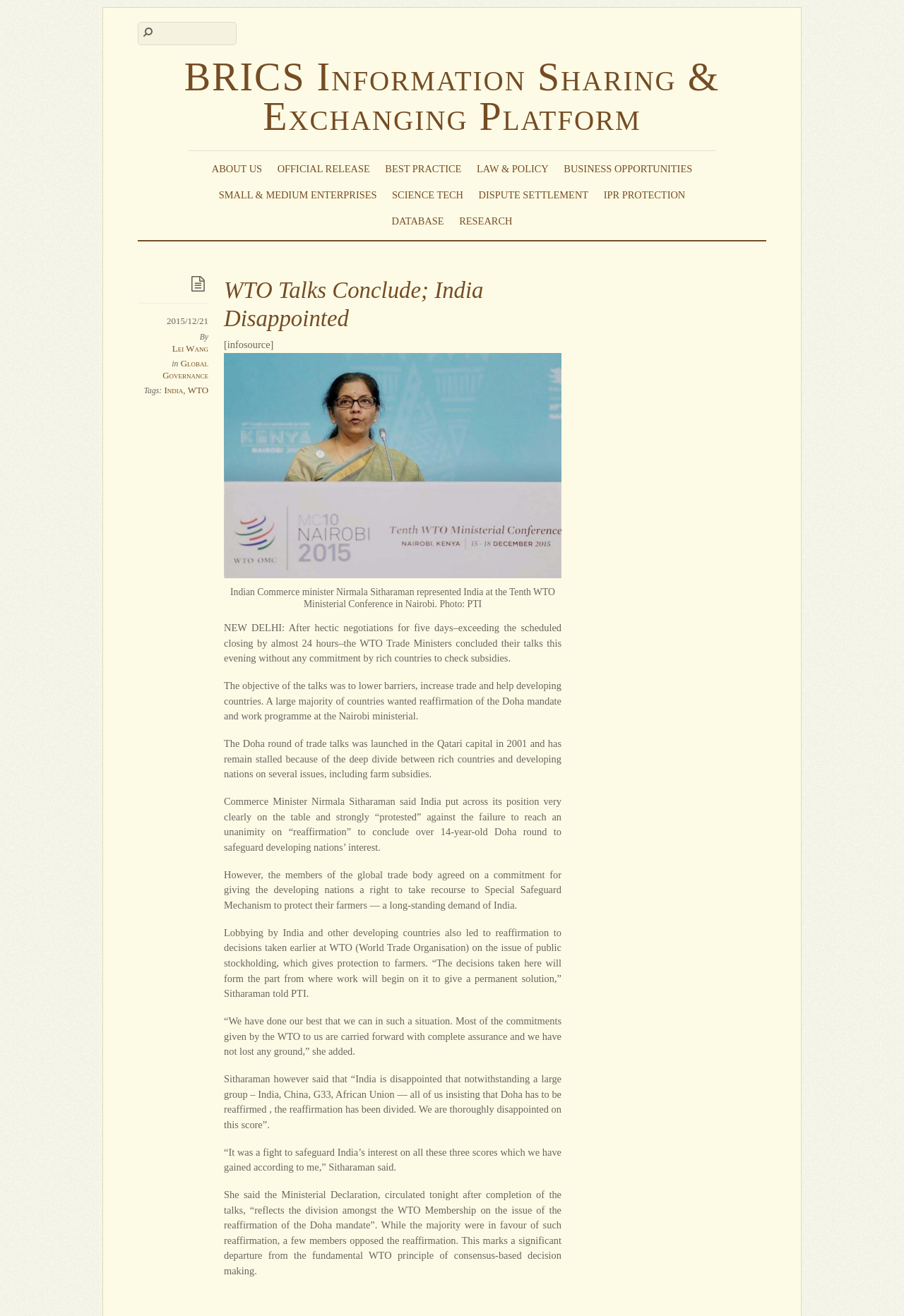Please give a one-word or short phrase response to the following question: 
What is the purpose of the Special Safeguard Mechanism?

Protect farmers